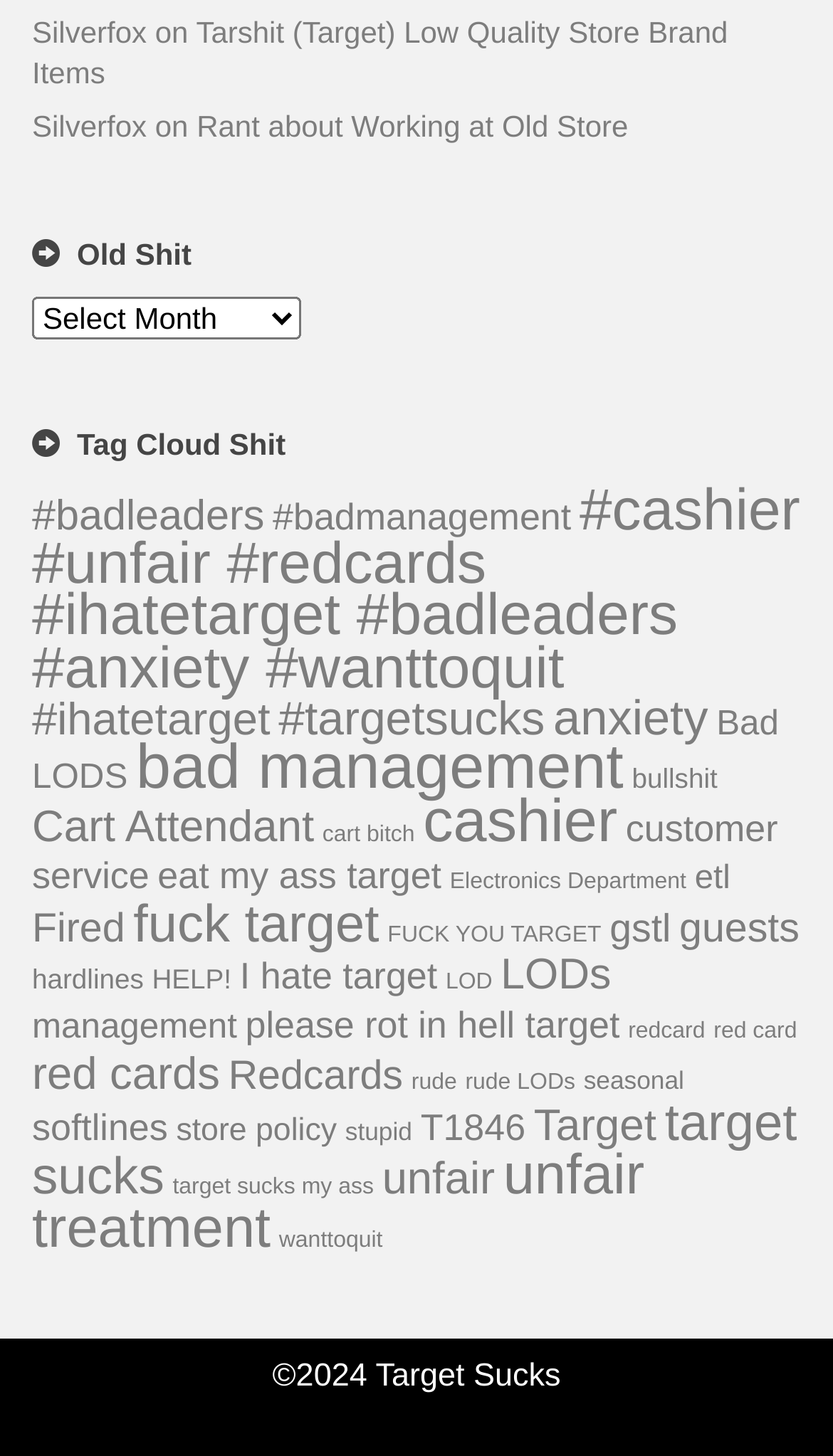Determine the bounding box coordinates in the format (top-left x, top-left y, bottom-right x, bottom-right y). Ensure all values are floating point numbers between 0 and 1. Identify the bounding box of the UI element described by: please rot in hell target

[0.294, 0.689, 0.744, 0.718]